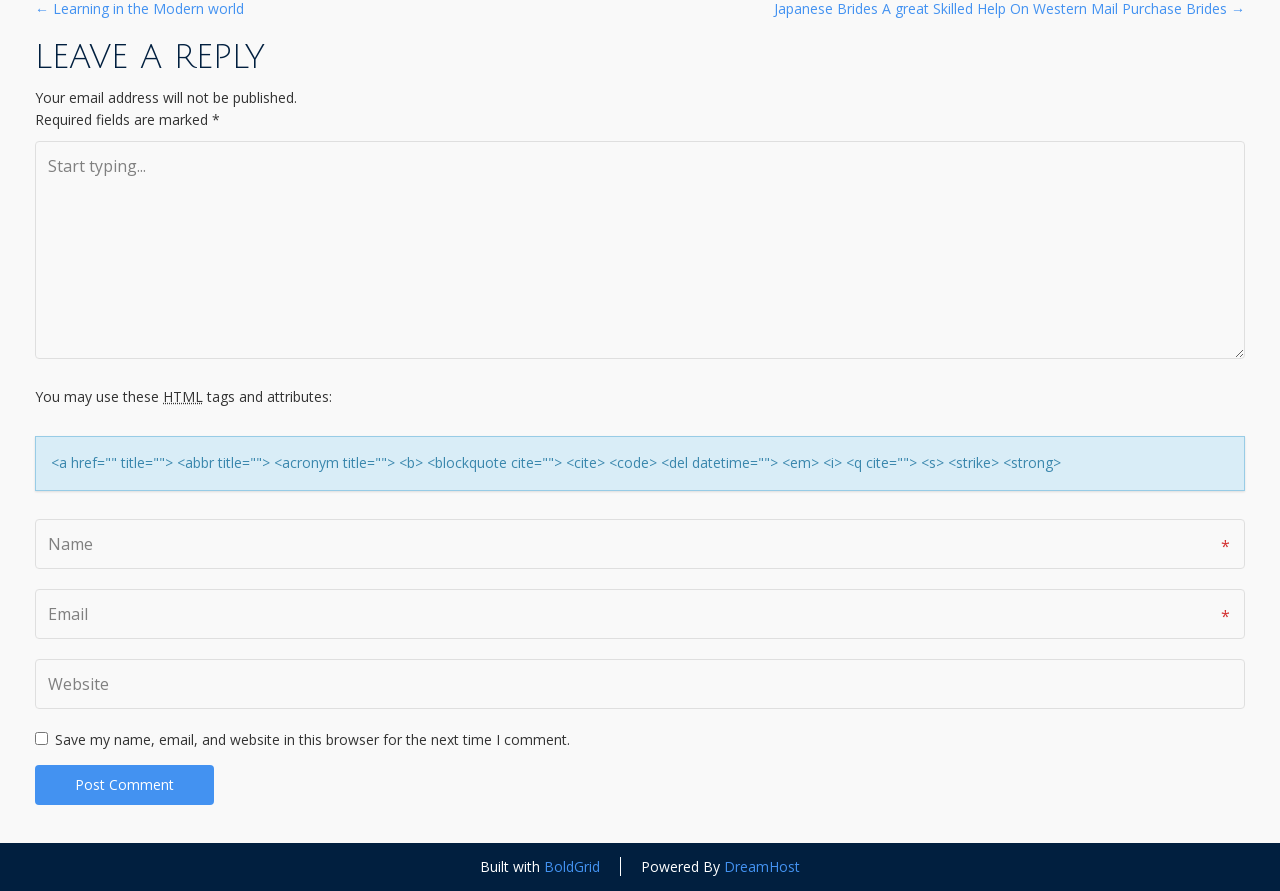Given the webpage screenshot and the description, determine the bounding box coordinates (top-left x, top-left y, bottom-right x, bottom-right y) that define the location of the UI element matching this description: name="submit" value="Post Comment"

[0.027, 0.858, 0.167, 0.903]